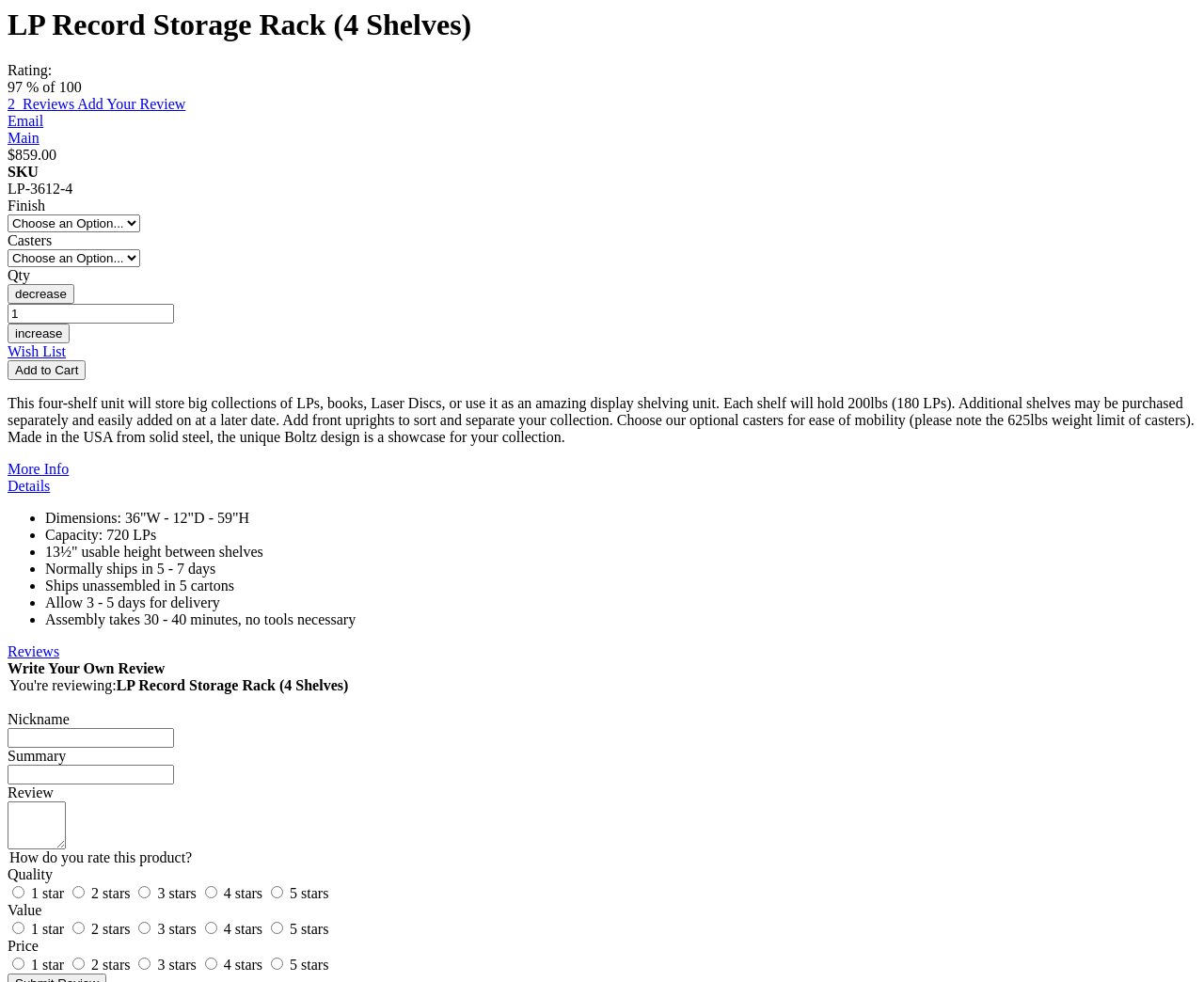How many shelves does the LP Record Storage Rack have?
Using the image as a reference, deliver a detailed and thorough answer to the question.

The LP Record Storage Rack has 4 shelves, as indicated by the product title 'LP Record Storage Rack (4 Shelves)'.